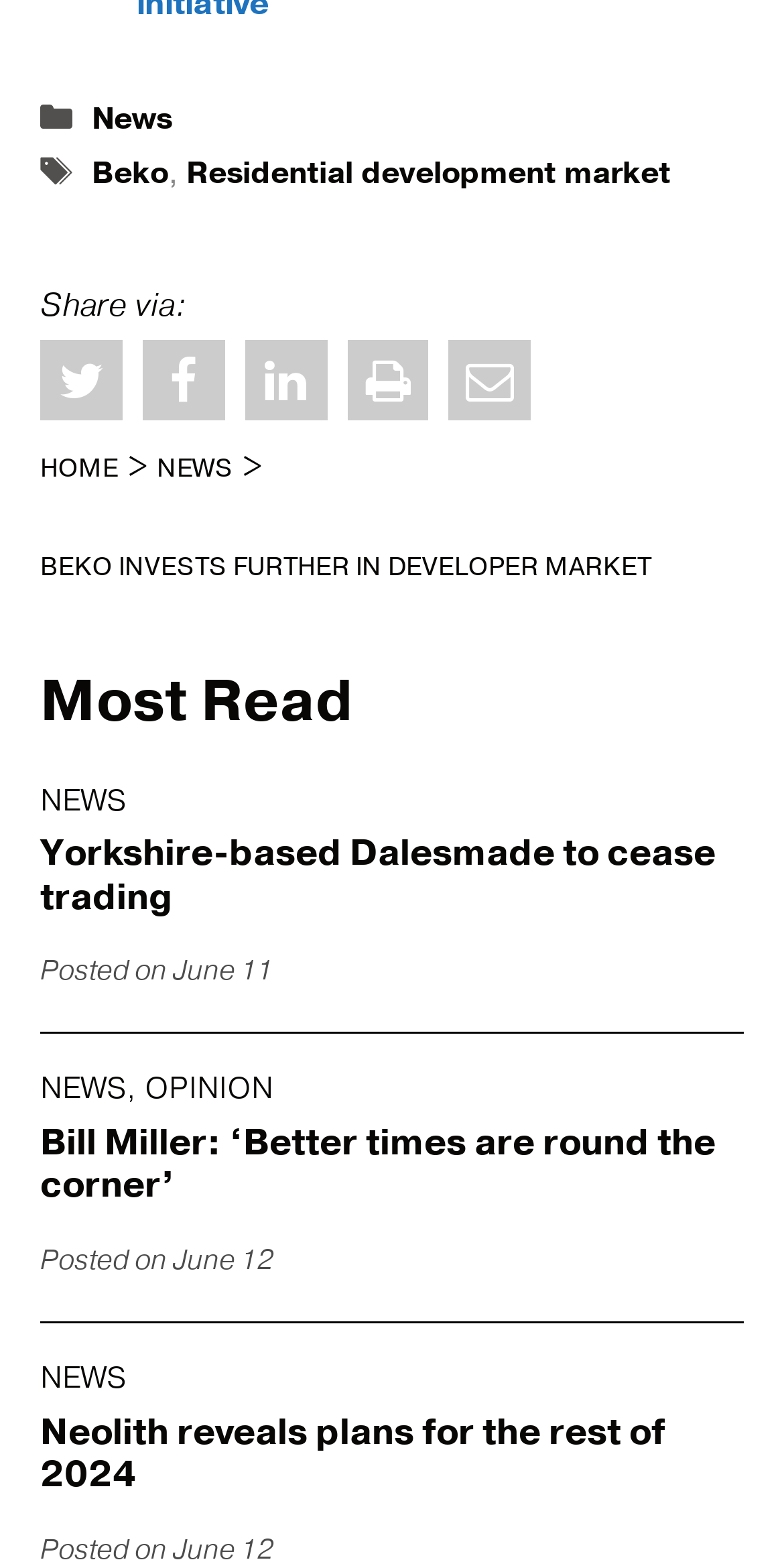Identify the bounding box coordinates for the element that needs to be clicked to fulfill this instruction: "View the 'Most Read' section". Provide the coordinates in the format of four float numbers between 0 and 1: [left, top, right, bottom].

[0.051, 0.427, 0.949, 0.471]